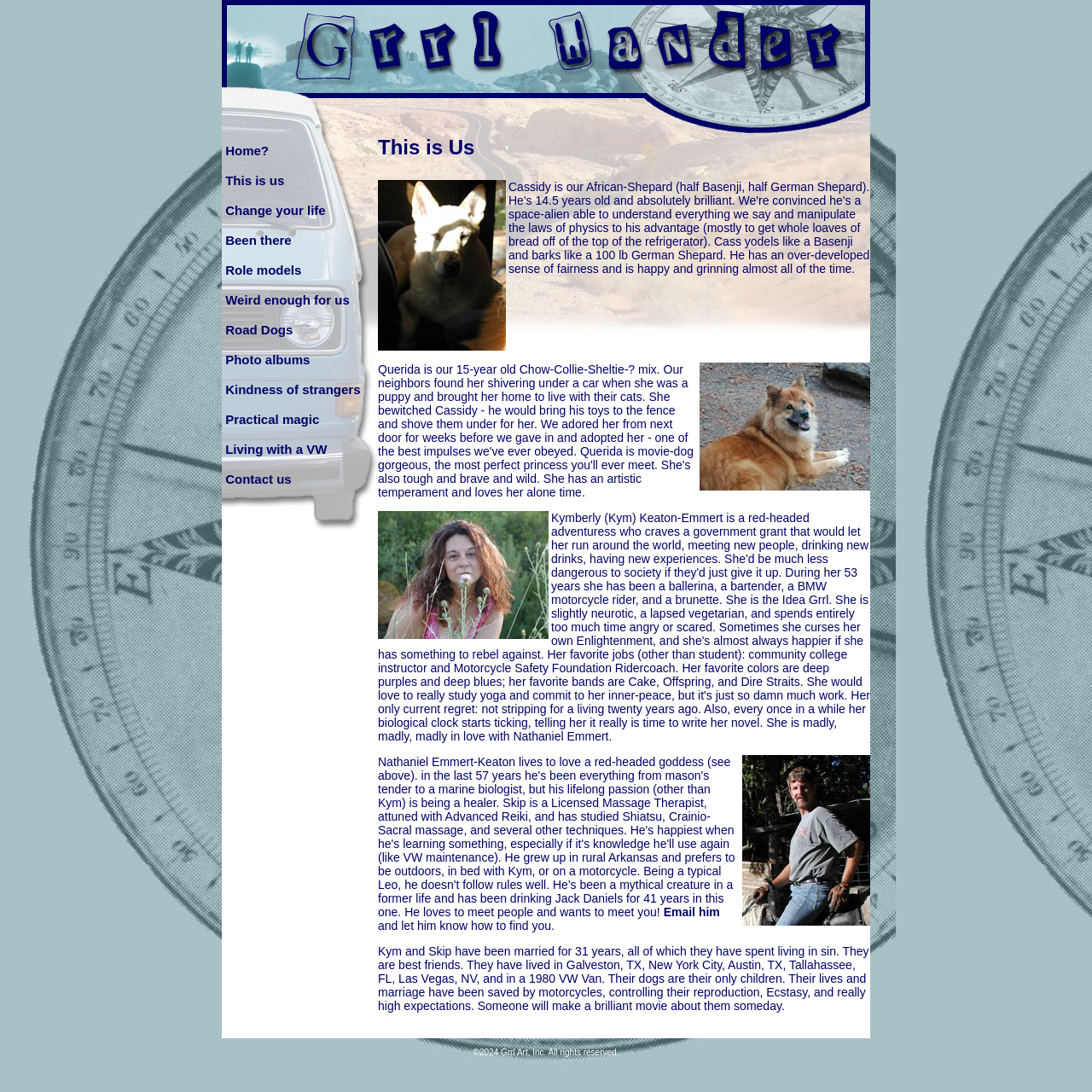How old is Cassidy?
Examine the image closely and answer the question with as much detail as possible.

I read the text in the LayoutTableCell element and found the age of Cassidy, which is 14.5 years old.